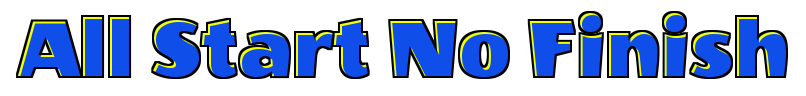What is the purpose of the website 'reviewazon'?
Make sure to answer the question with a detailed and comprehensive explanation.

The caption states that the tagline 'My ideas, my mistakes, your advantage' reinforces the website's aim to provide value to its audience by sharing lessons learned, suggesting that the primary purpose of the website is to offer valuable insights and knowledge to its users.